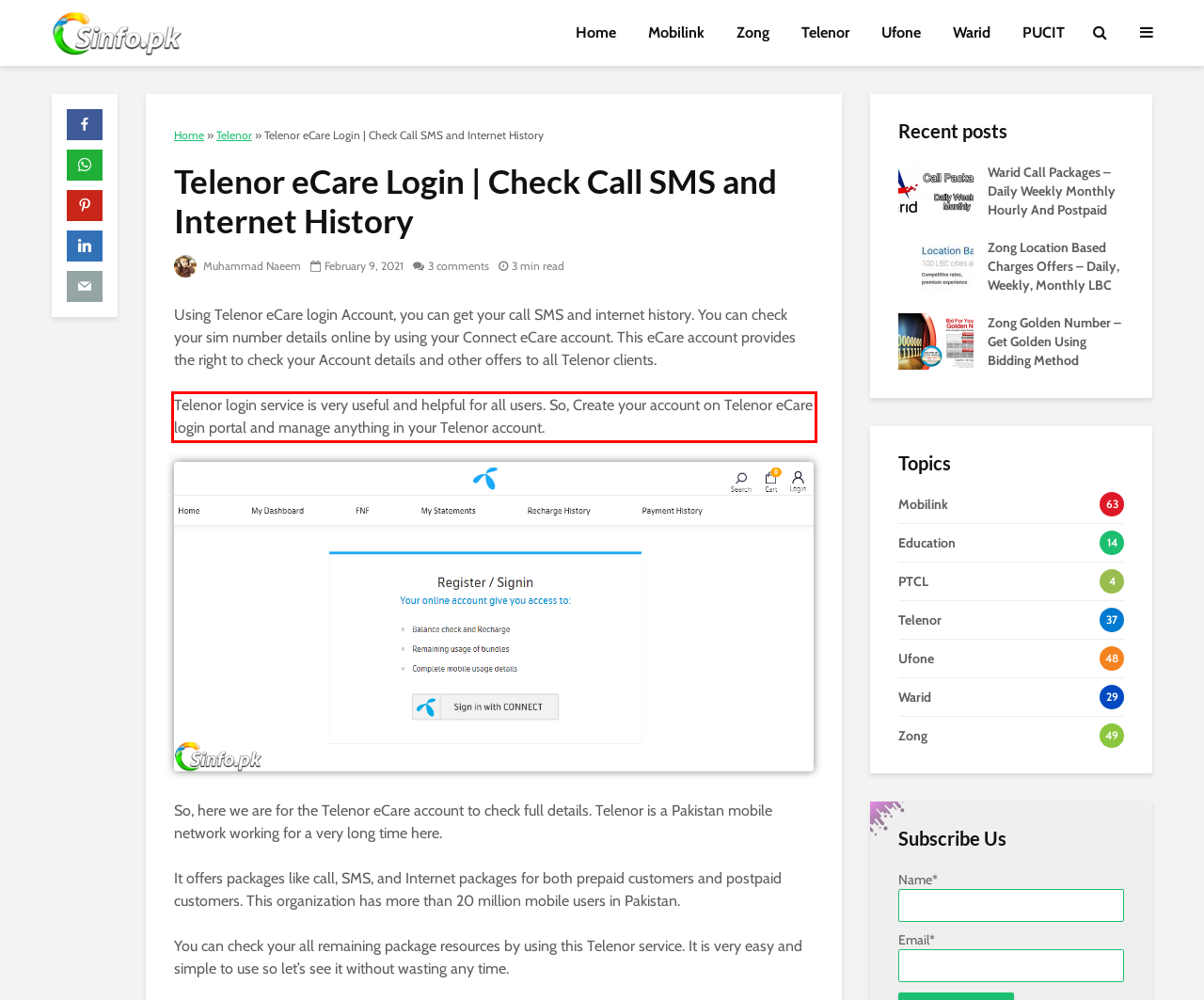Look at the screenshot of the webpage, locate the red rectangle bounding box, and generate the text content that it contains.

Telenor login service is very useful and helpful for all users. So, Create your account on Telenor eCare login portal and manage anything in your Telenor account.